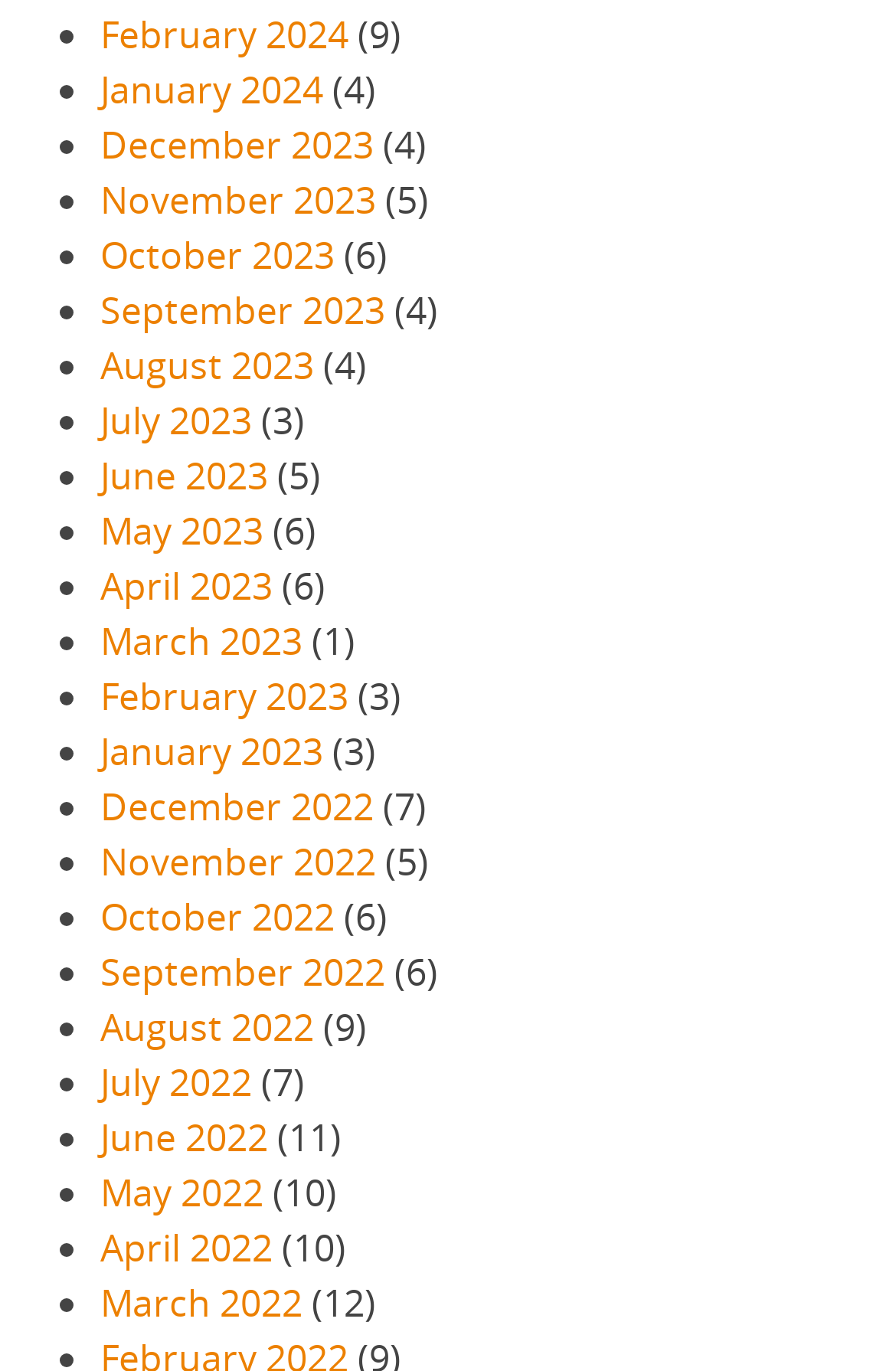Using the provided description November 2022, find the bounding box coordinates for the UI element. Provide the coordinates in (top-left x, top-left y, bottom-right x, bottom-right y) format, ensuring all values are between 0 and 1.

[0.112, 0.61, 0.419, 0.647]